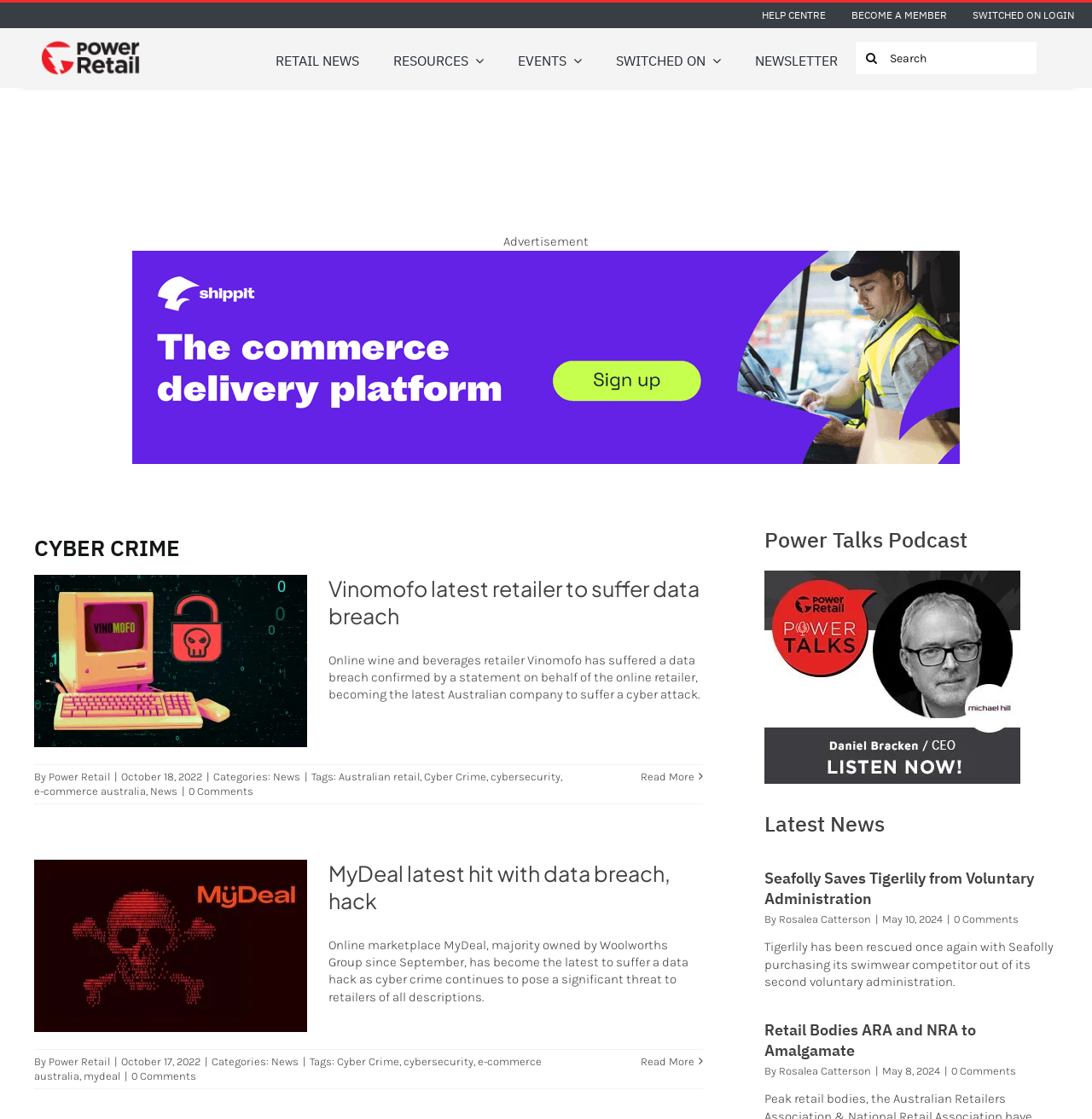Specify the bounding box coordinates for the region that must be clicked to perform the given instruction: "Search for something".

[0.782, 0.037, 0.95, 0.067]